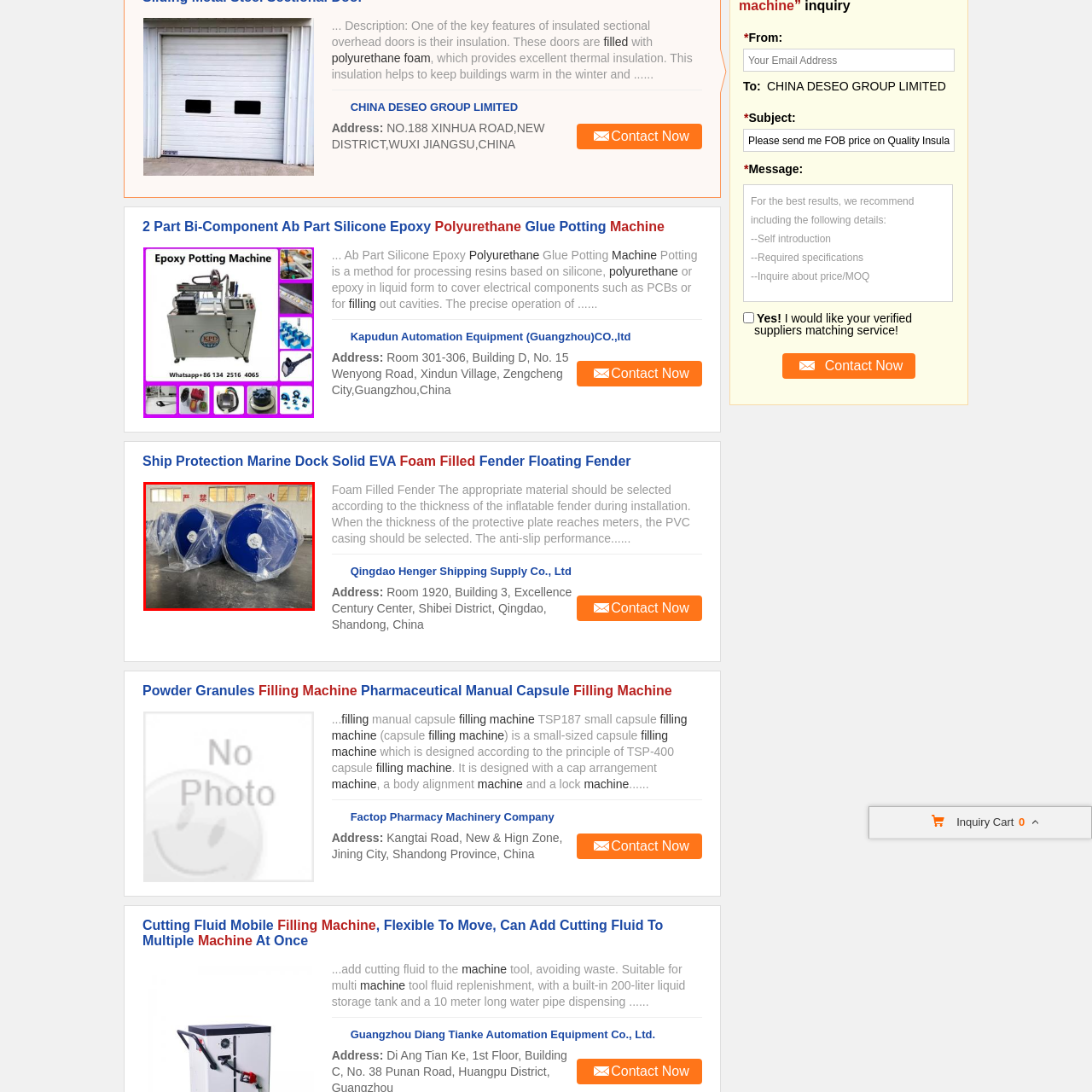Offer an in-depth description of the image encased within the red bounding lines.

The image showcases a series of cylindrical foam-filled fenders, prominently featuring a blue exterior, each wrapped securely in plastic. These fenders are a vital component designed for marine applications, providing buoyancy and protection to docks and vessels. The fenders are positioned on a smooth surface within a spacious indoor environment, likely a warehouse or manufacturing facility, ensuring they remain in pristine condition until deployment. Large windows can be seen in the background, allowing natural light to illuminate the area, contributing to a clean and organized workspace. This product is part of the offering from a company specializing in marine supply equipment, highlighting its commitment to quality and efficiency in maritime safety.